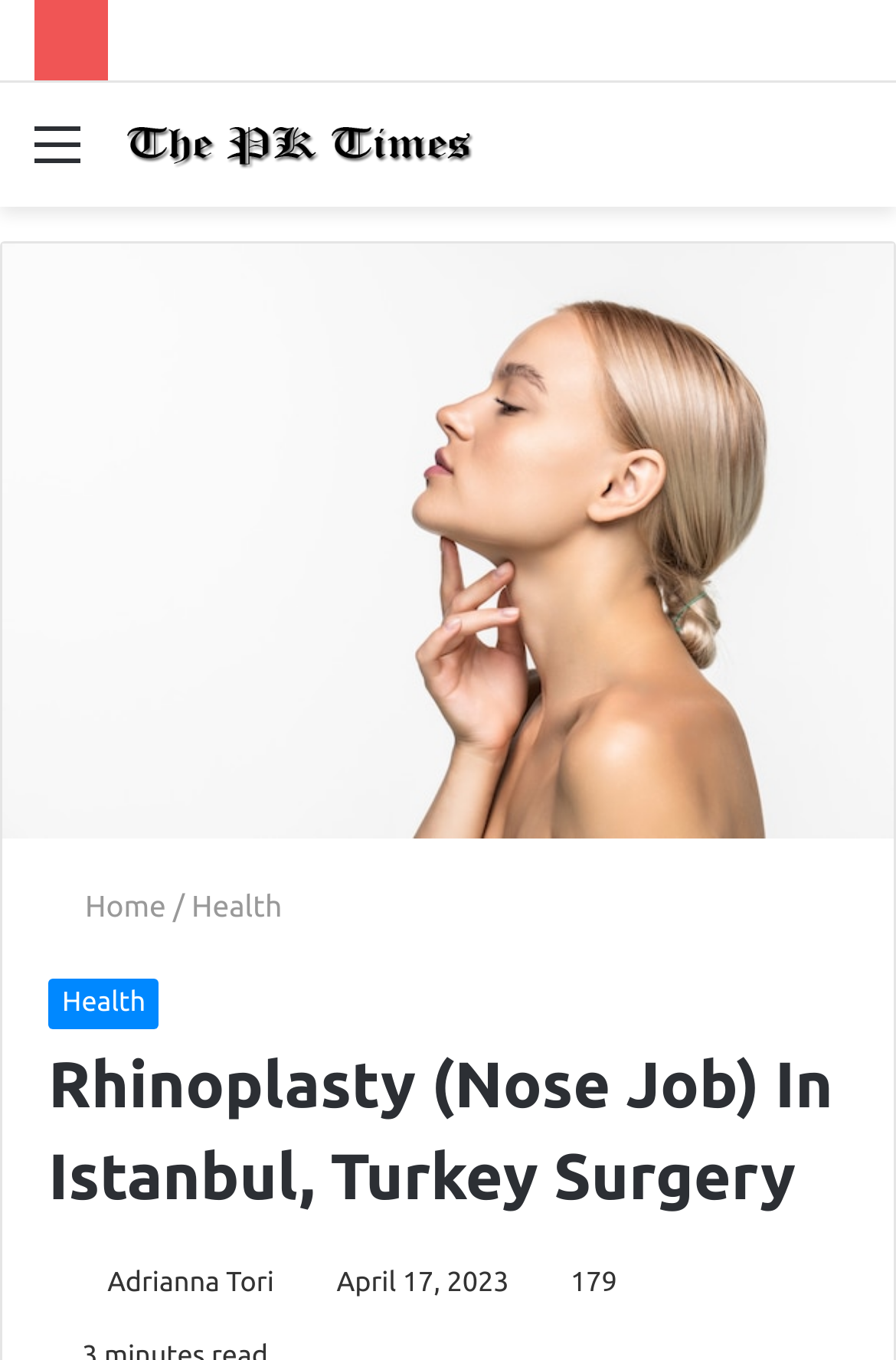What is the name of the person in the photo?
From the image, respond with a single word or phrase.

Adrianna Tori